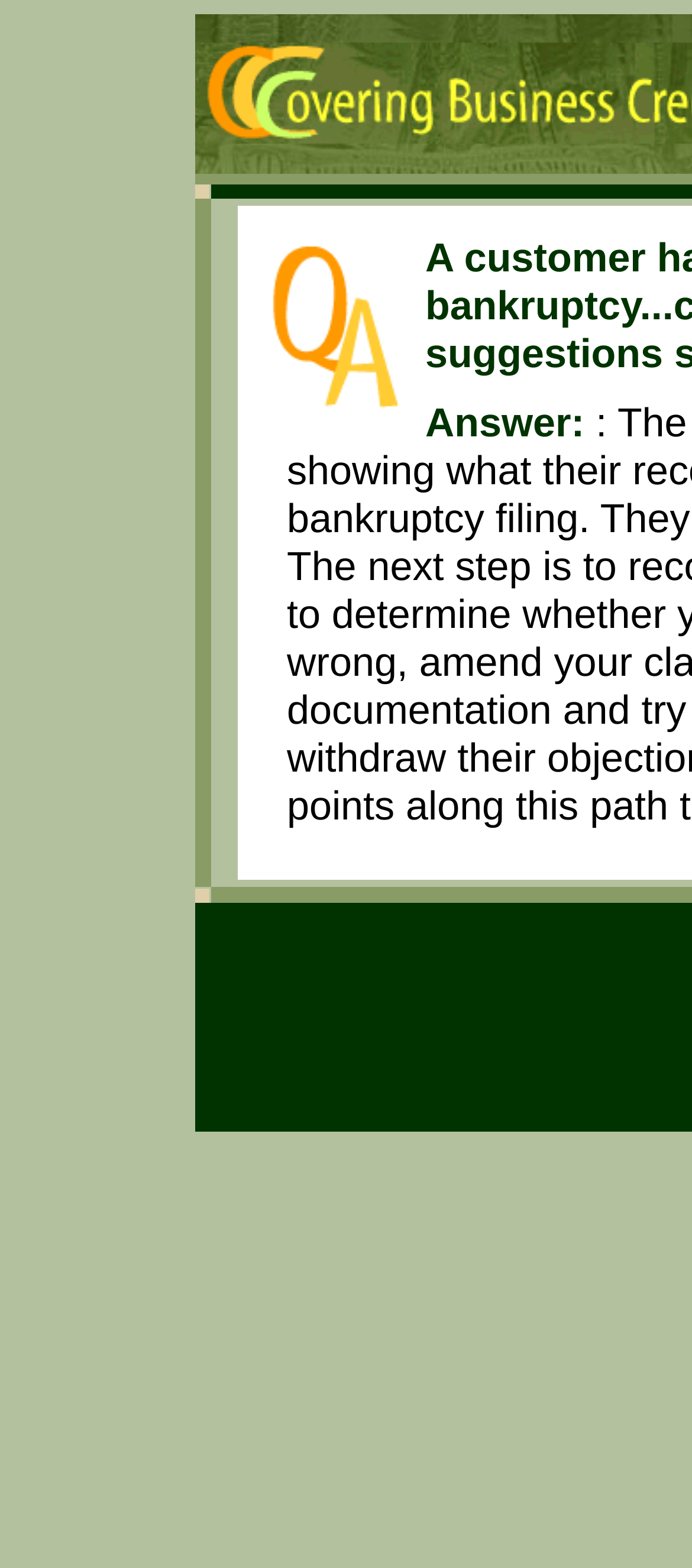What is the name of the credit management company?
Answer the question with just one word or phrase using the image.

Doctor Credit